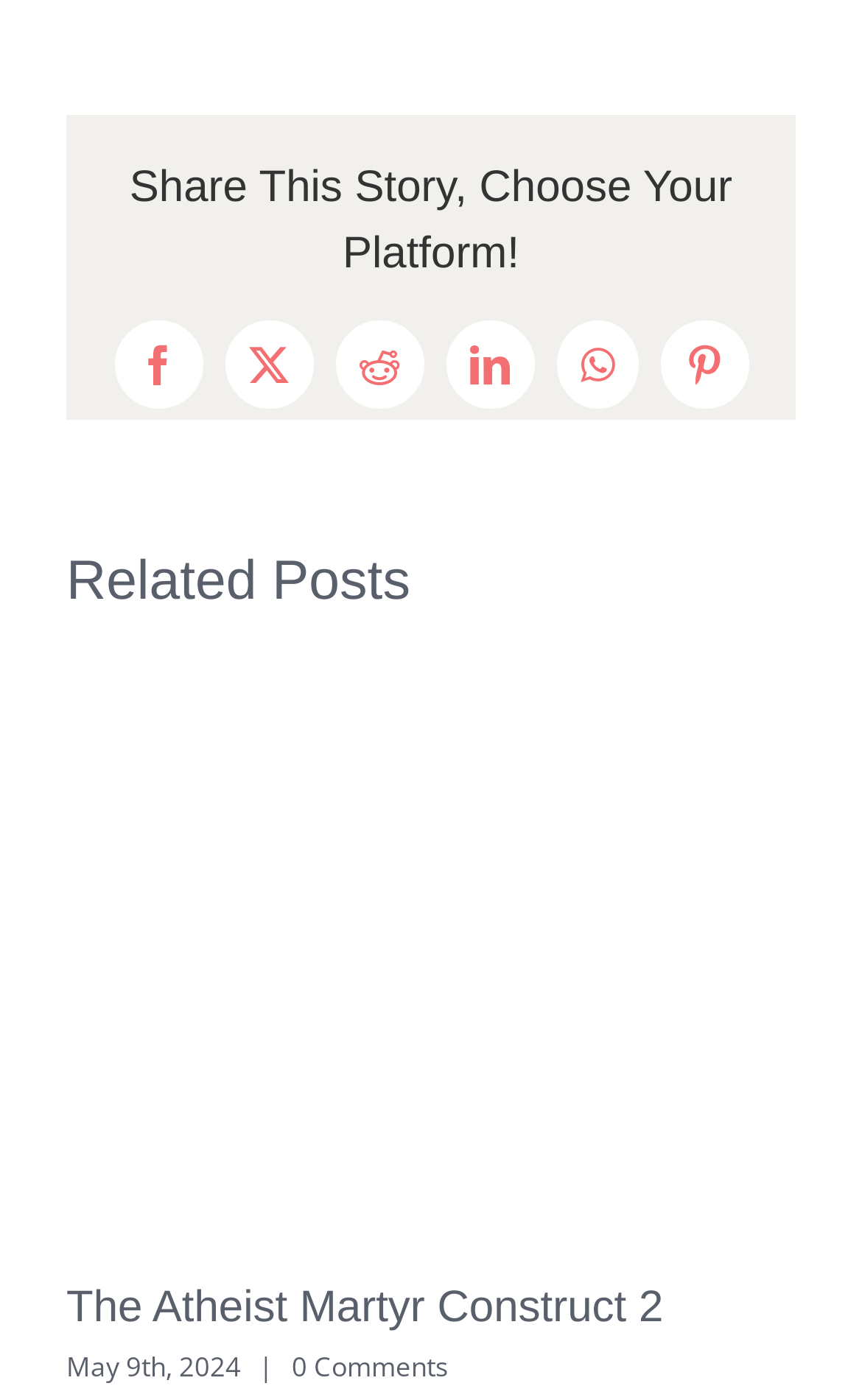Find the bounding box coordinates for the area that should be clicked to accomplish the instruction: "View related post The Atheist Martyr Construct 2".

[0.077, 0.917, 0.77, 0.952]